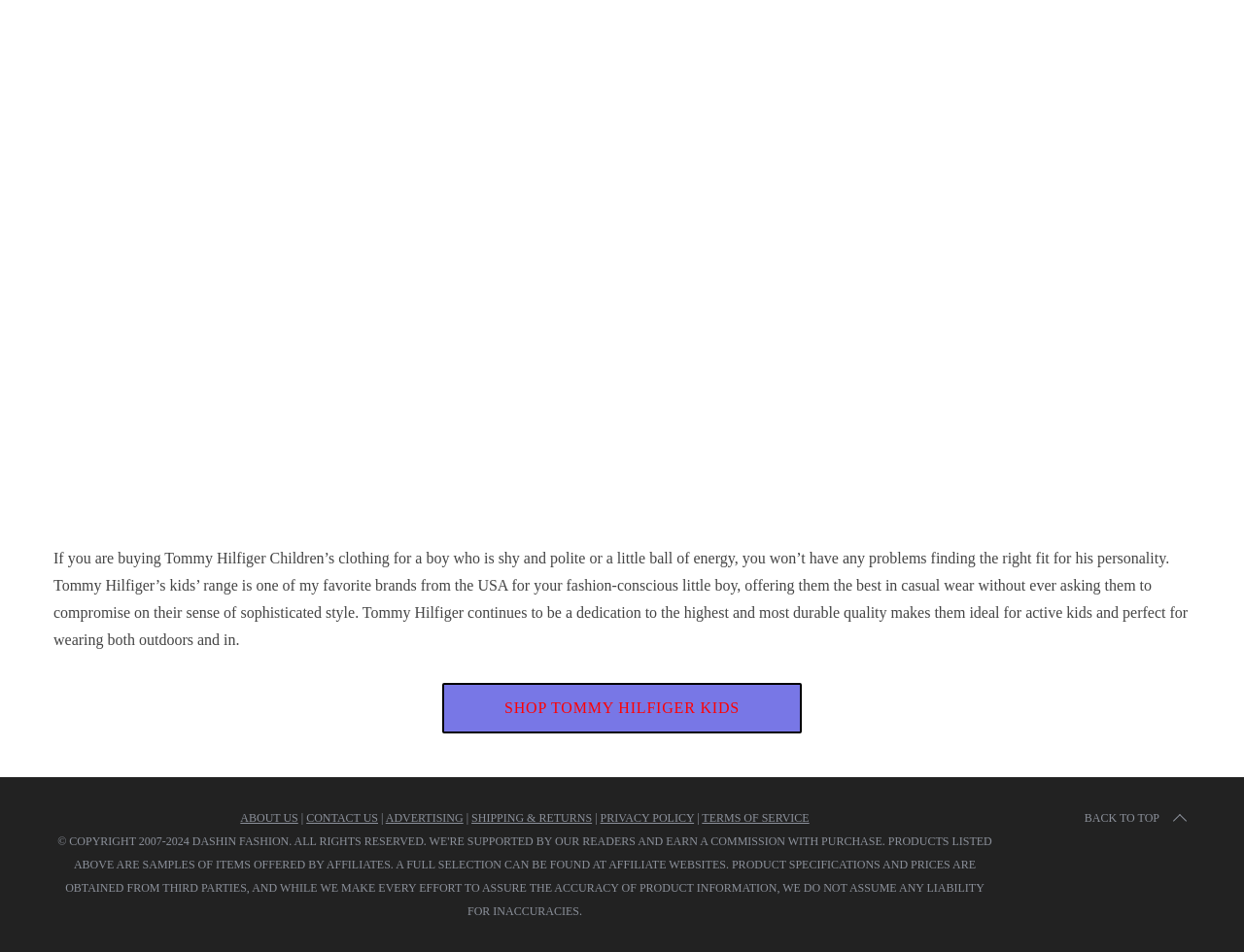What is the purpose of the 'BACK TO TOP' link?
Analyze the screenshot and provide a detailed answer to the question.

The 'BACK TO TOP' link is likely used to navigate to the top of the webpage, allowing users to quickly scroll back up to the top of the page, especially after scrolling down to read the content.